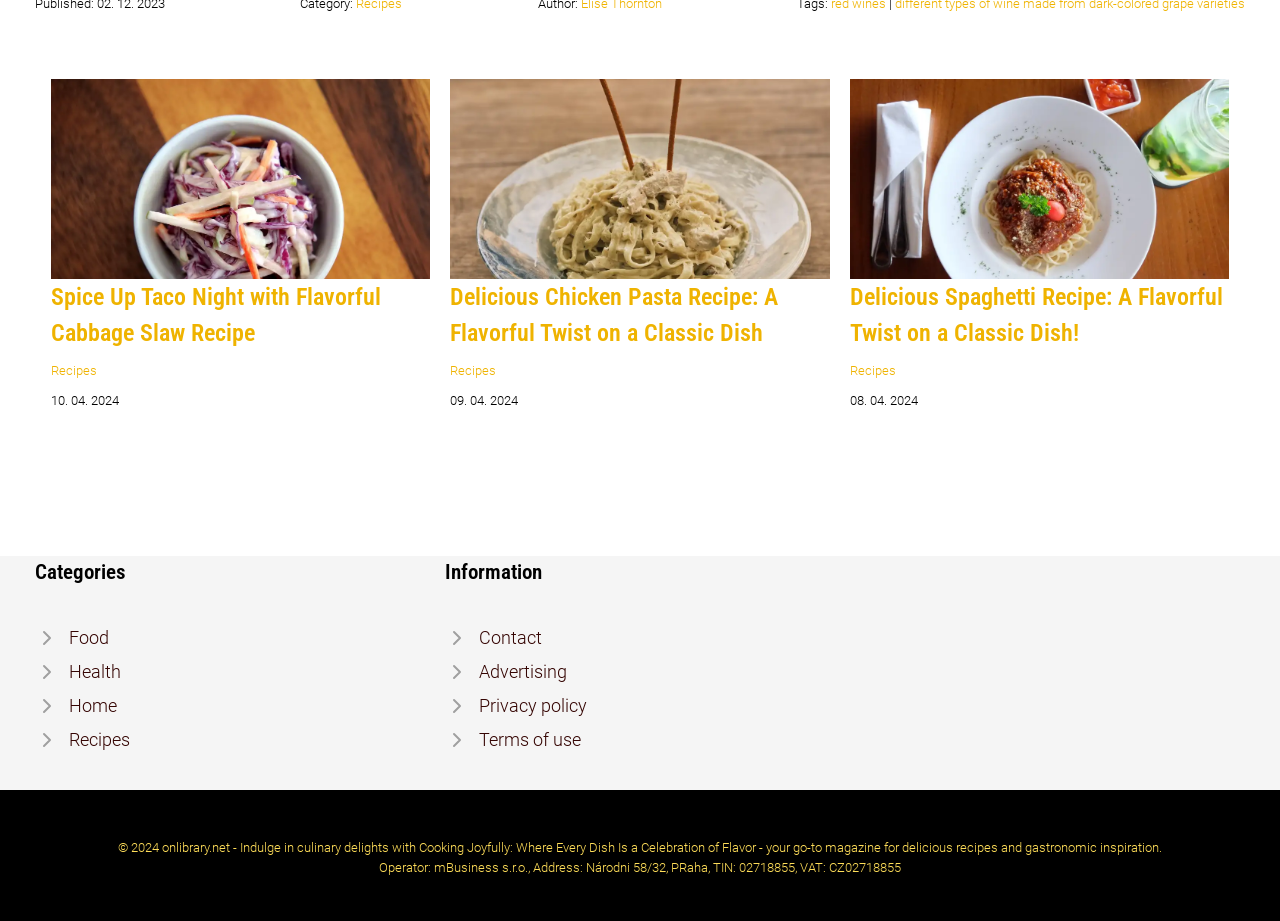Please specify the bounding box coordinates in the format (top-left x, top-left y, bottom-right x, bottom-right y), with all values as floating point numbers between 0 and 1. Identify the bounding box of the UI element described by: Health

[0.027, 0.711, 0.332, 0.748]